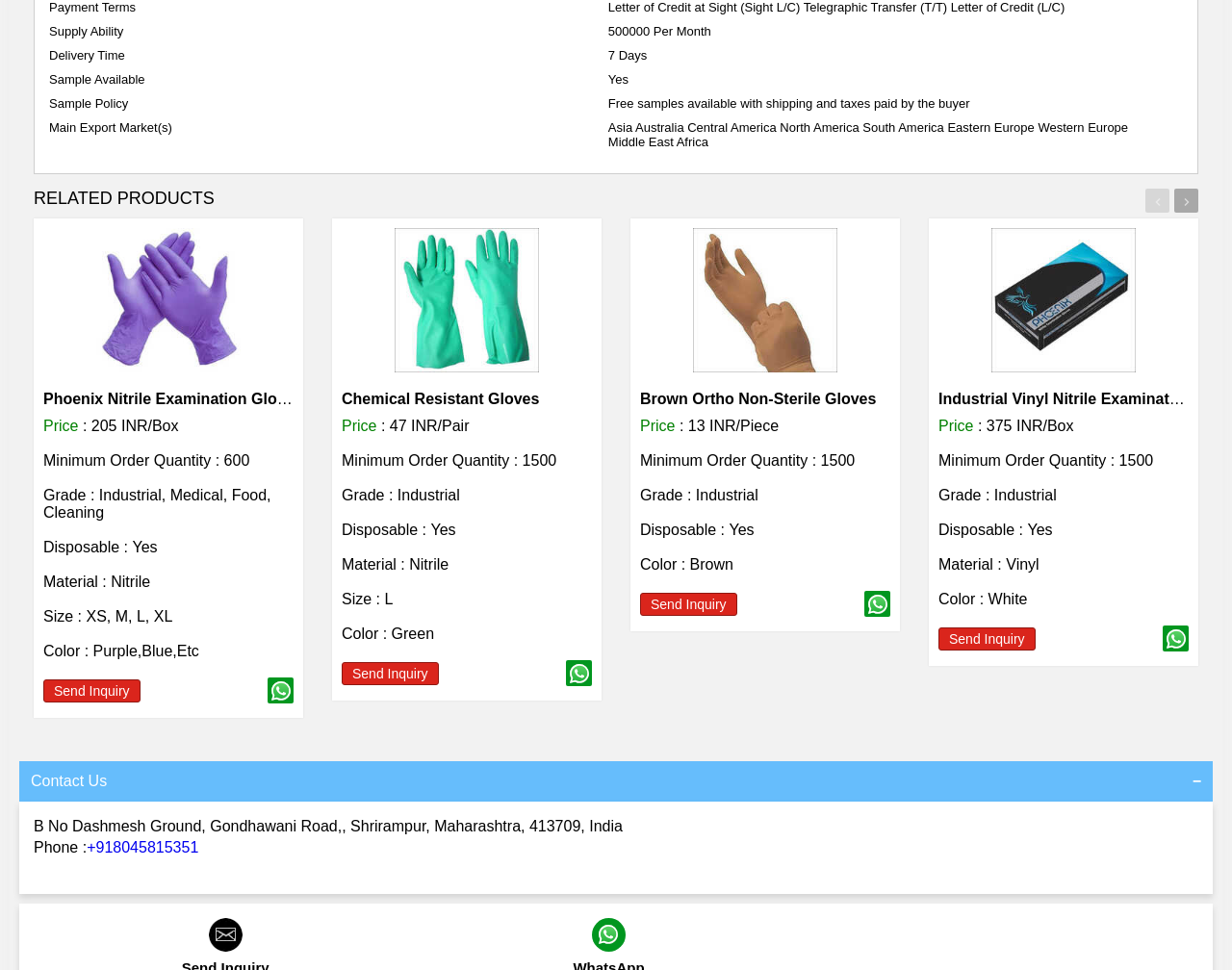How many days does it take to deliver this product?
Please provide a single word or phrase answer based on the image.

7 Days